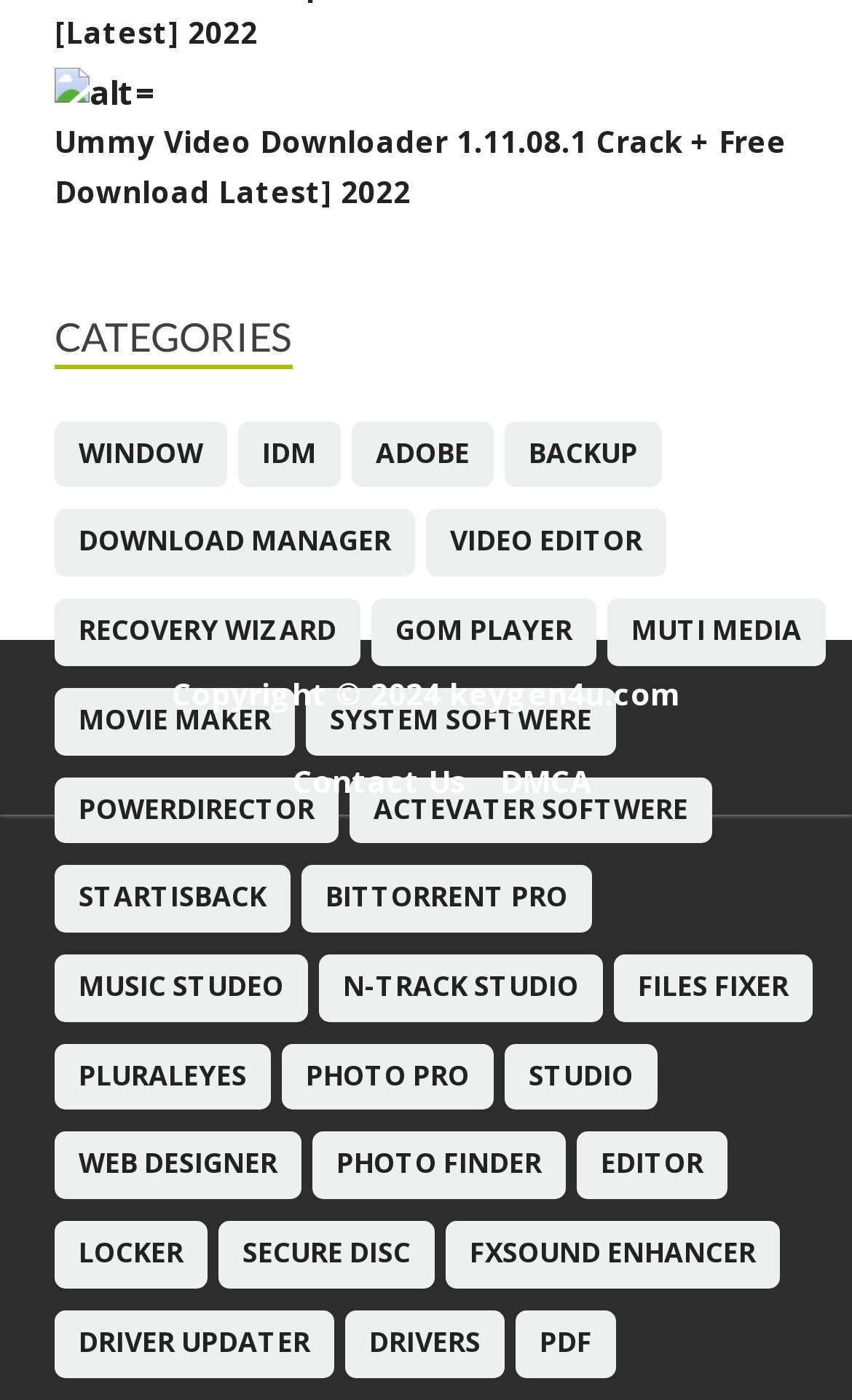Please specify the coordinates of the bounding box for the element that should be clicked to carry out this instruction: "Browse WINDOW category". The coordinates must be four float numbers between 0 and 1, formatted as [left, top, right, bottom].

[0.092, 0.31, 0.238, 0.336]